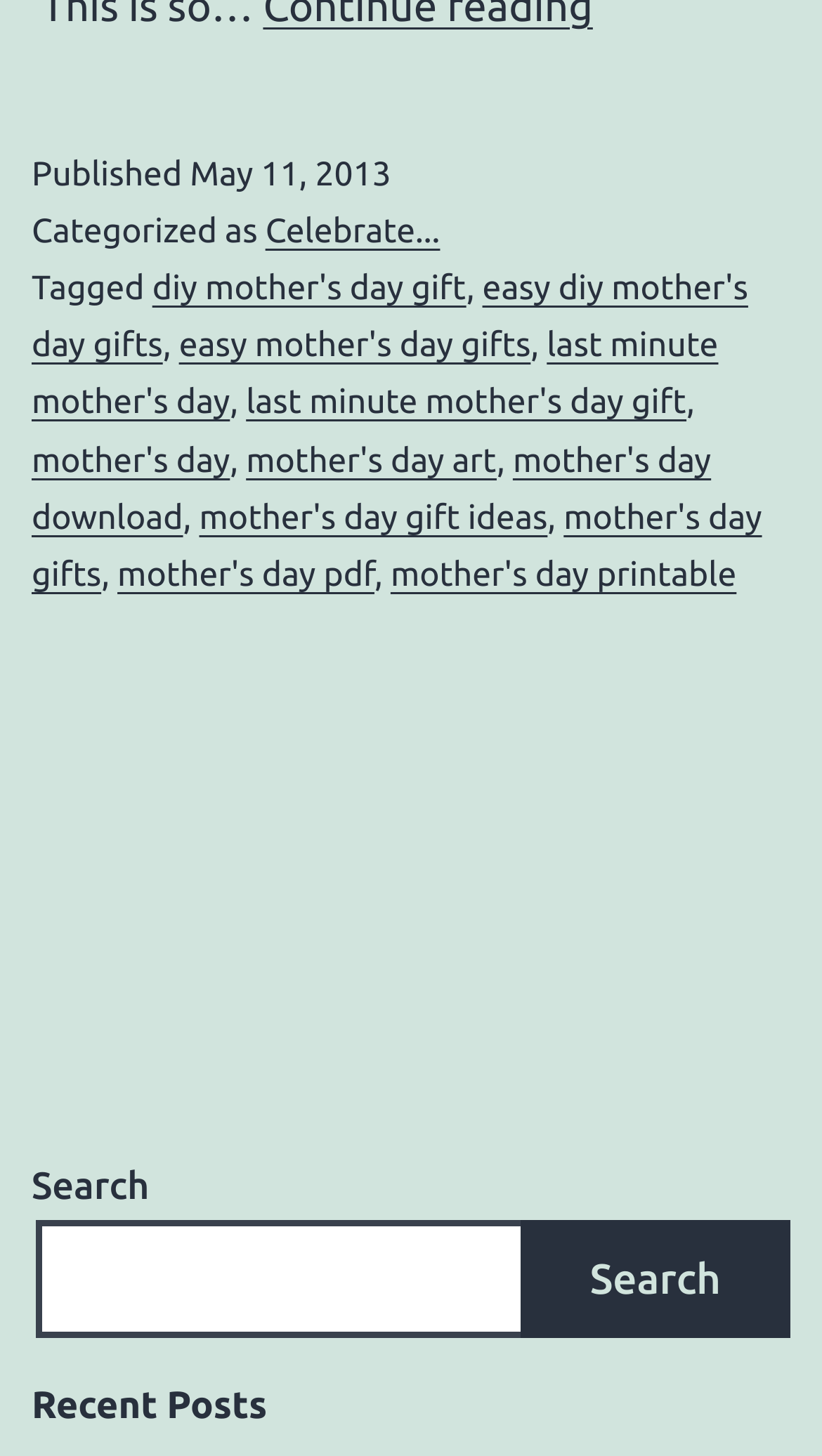What is the category of the current post?
Based on the image content, provide your answer in one word or a short phrase.

Celebrate...